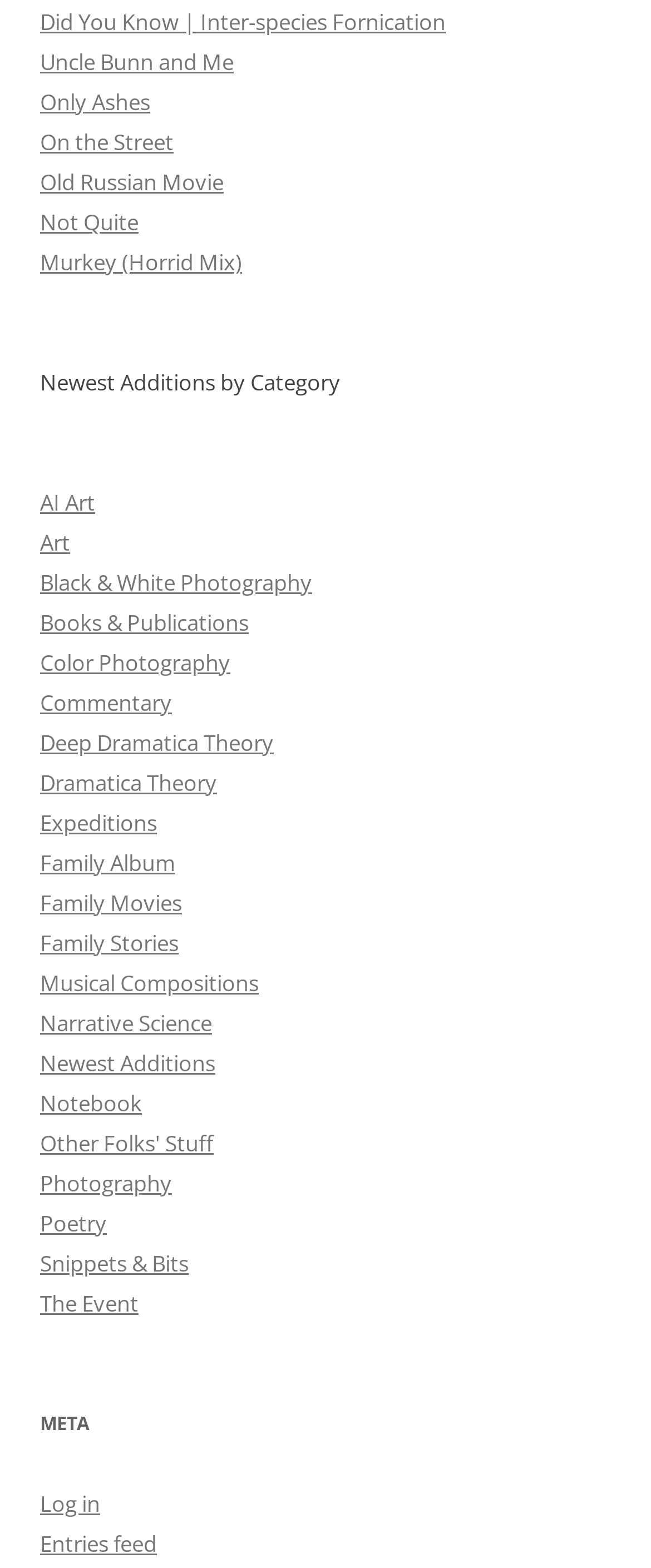Locate the bounding box coordinates of the element's region that should be clicked to carry out the following instruction: "Log in to the website". The coordinates need to be four float numbers between 0 and 1, i.e., [left, top, right, bottom].

[0.062, 0.949, 0.154, 0.969]